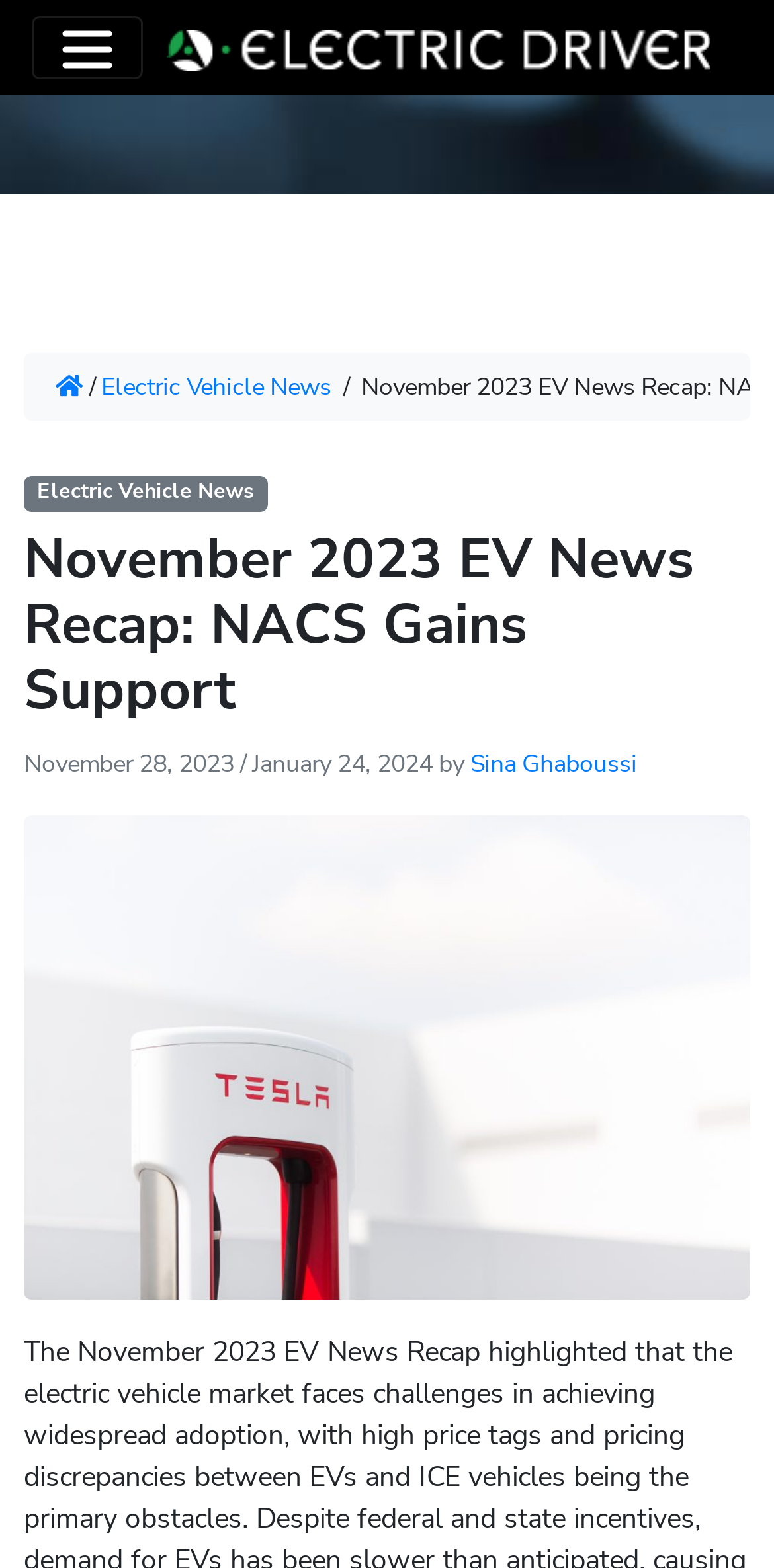Provide the bounding box coordinates of the UI element that matches the description: "To top".

[0.847, 0.754, 0.95, 0.802]